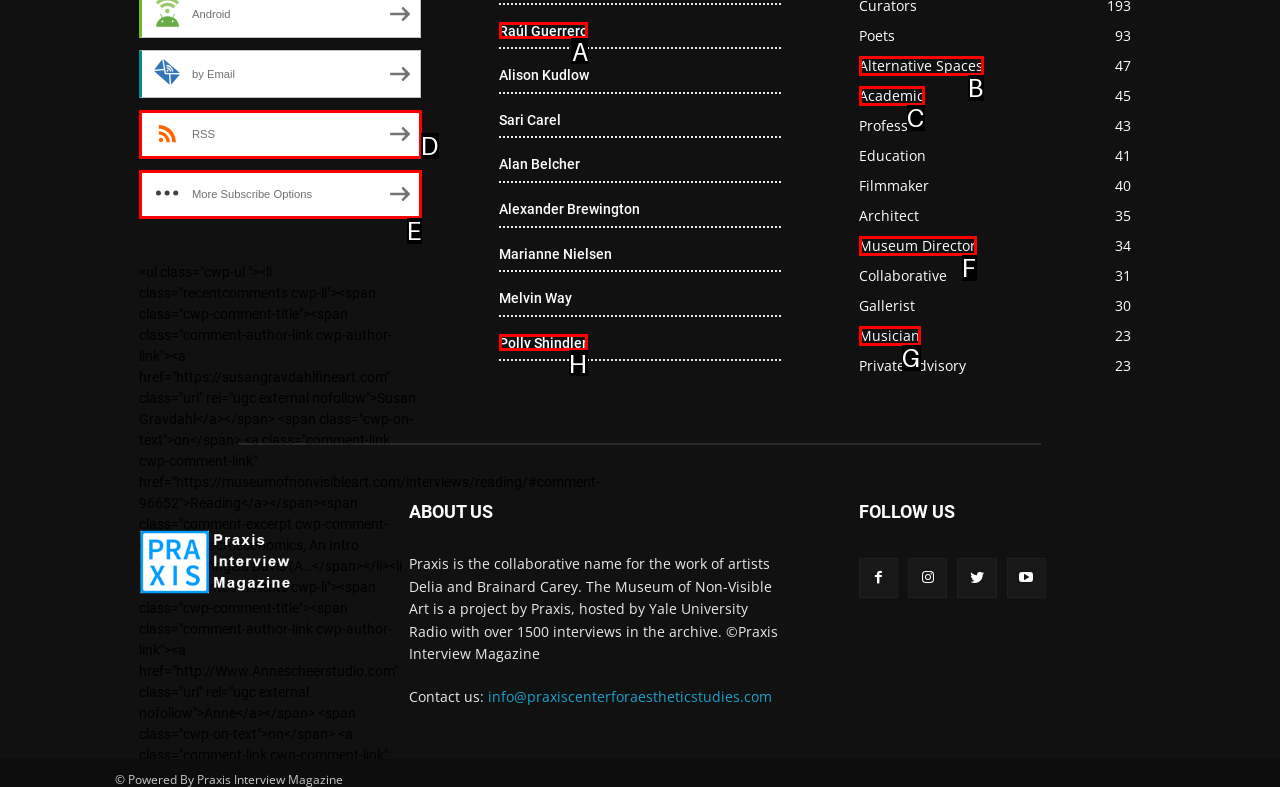Choose the UI element you need to click to carry out the task: Visit Raúl Guerrero's page.
Respond with the corresponding option's letter.

A